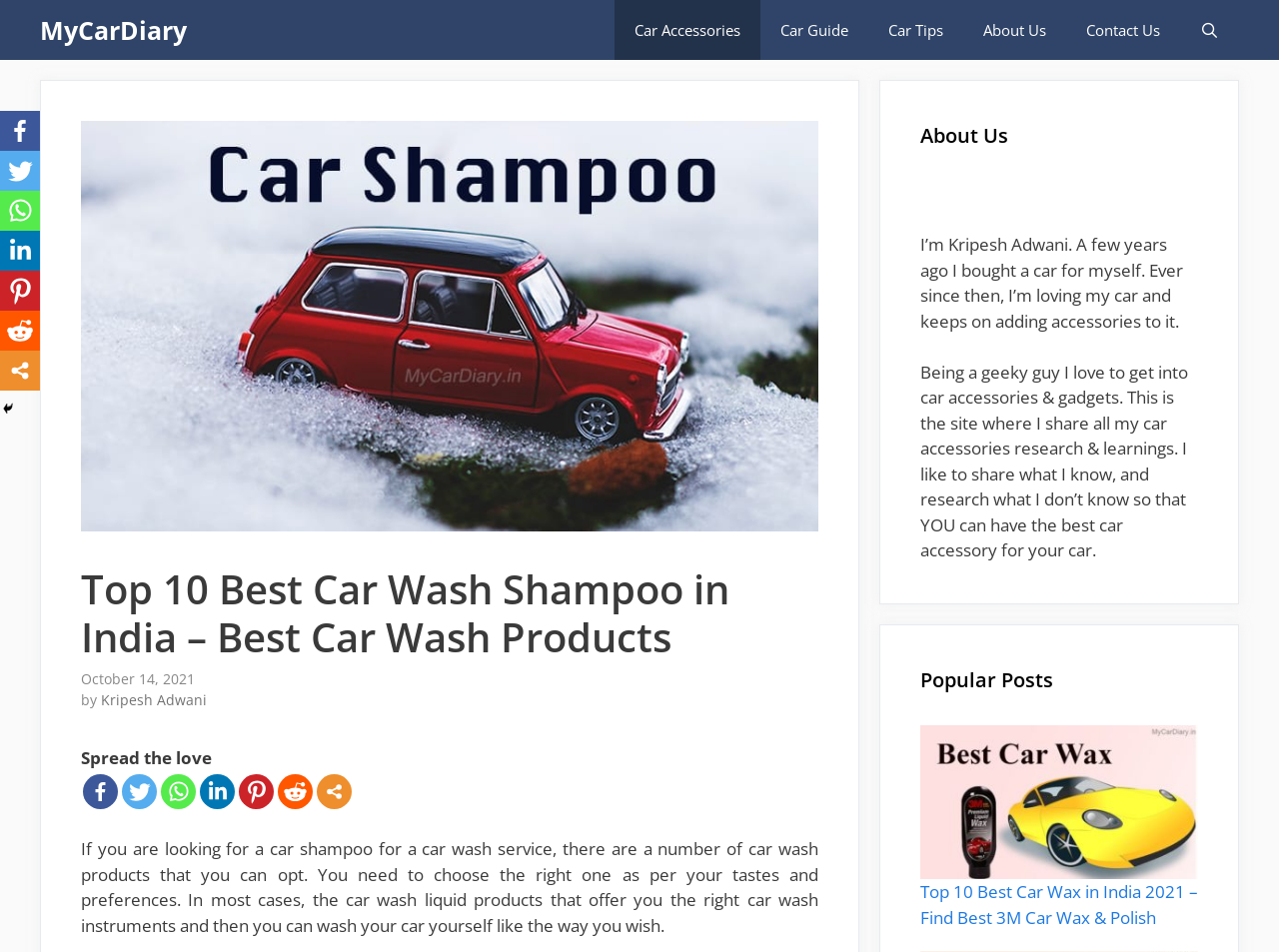Determine the bounding box of the UI element mentioned here: "aria-label="Open Search Bar"". The coordinates must be in the format [left, top, right, bottom] with values ranging from 0 to 1.

[0.922, 0.0, 0.969, 0.063]